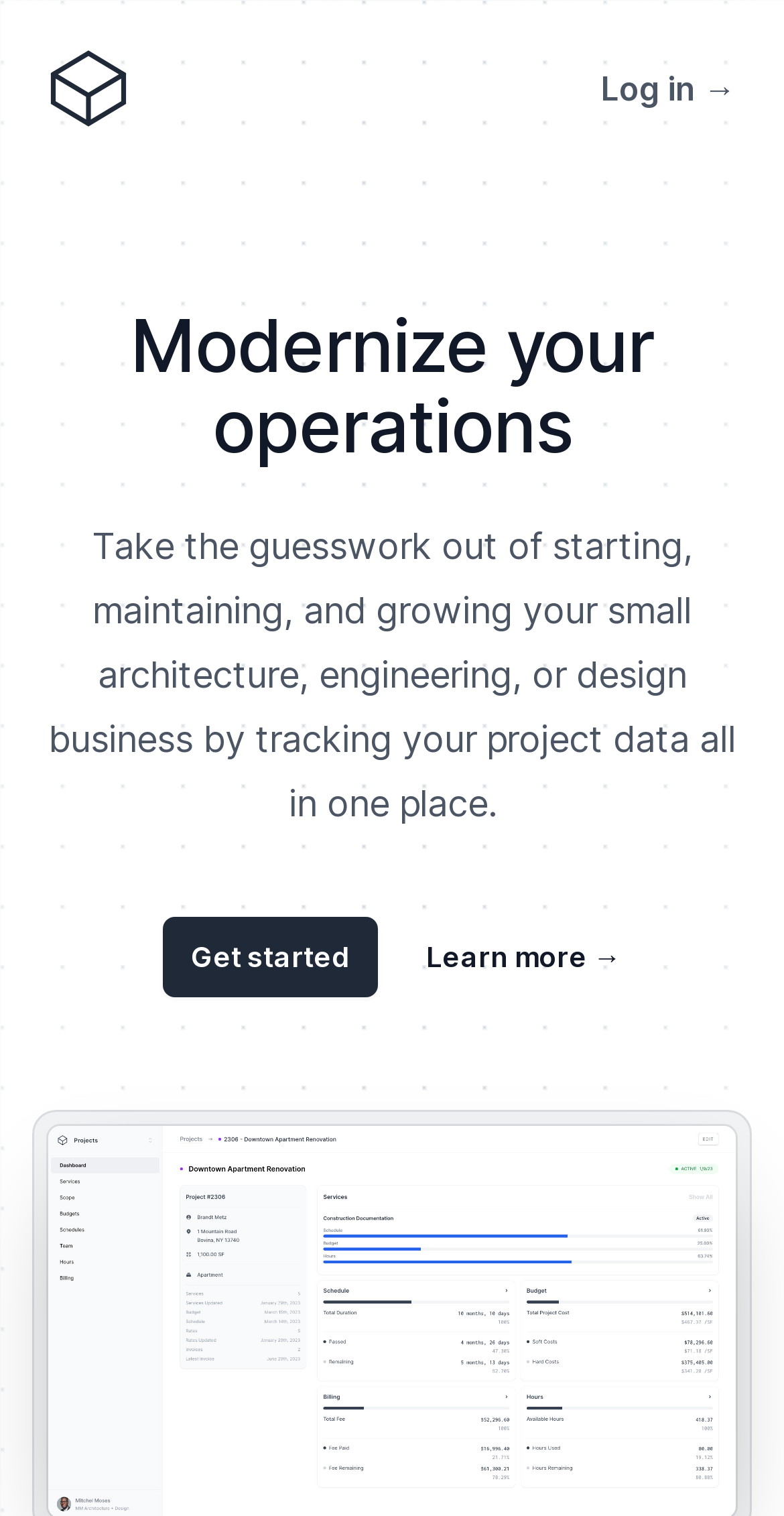Review the image closely and give a comprehensive answer to the question: What is the purpose of this platform?

Based on the webpage, it appears that the platform is designed to help project-based companies manage their operations, as indicated by the static text 'Take the guesswork out of starting, maintaining, and growing your small architecture, engineering, or design business by tracking your project data all in one place.'